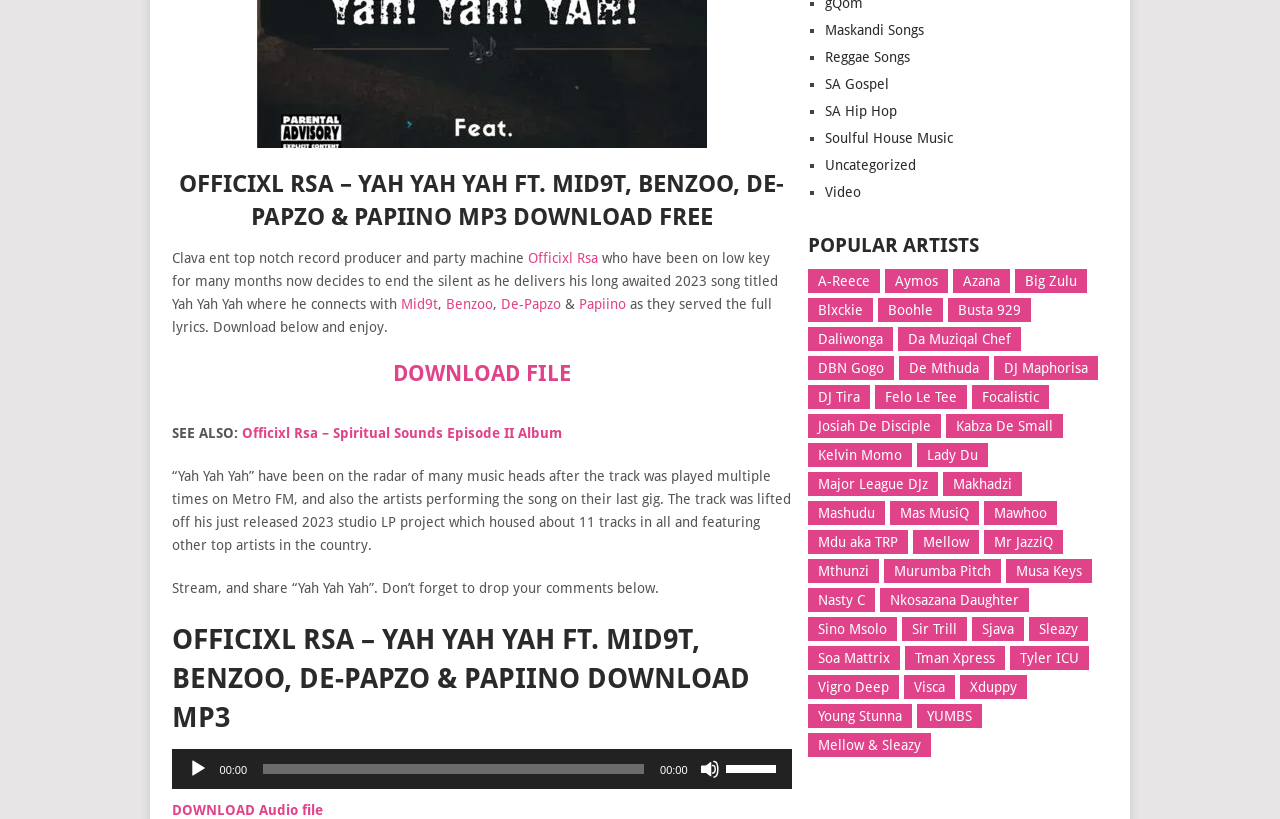Provide the bounding box coordinates in the format (top-left x, top-left y, bottom-right x, bottom-right y). All values are floating point numbers between 0 and 1. Determine the bounding box coordinate of the UI element described as: Xduppy

[0.75, 0.824, 0.803, 0.853]